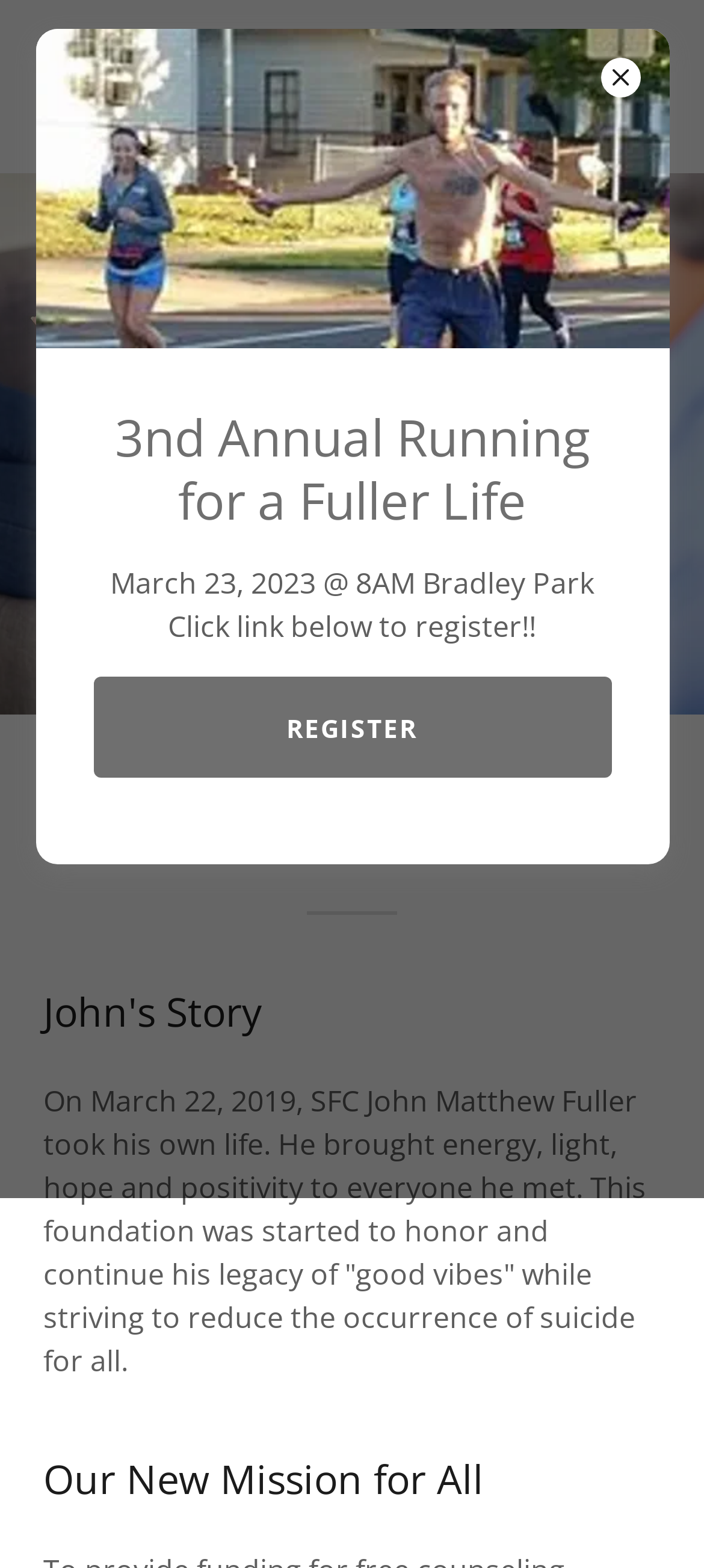Identify the bounding box for the described UI element. Provide the coordinates in (top-left x, top-left y, bottom-right x, bottom-right y) format with values ranging from 0 to 1: aria-label="Hamburger Site Navigation Icon"

[0.836, 0.032, 0.938, 0.078]